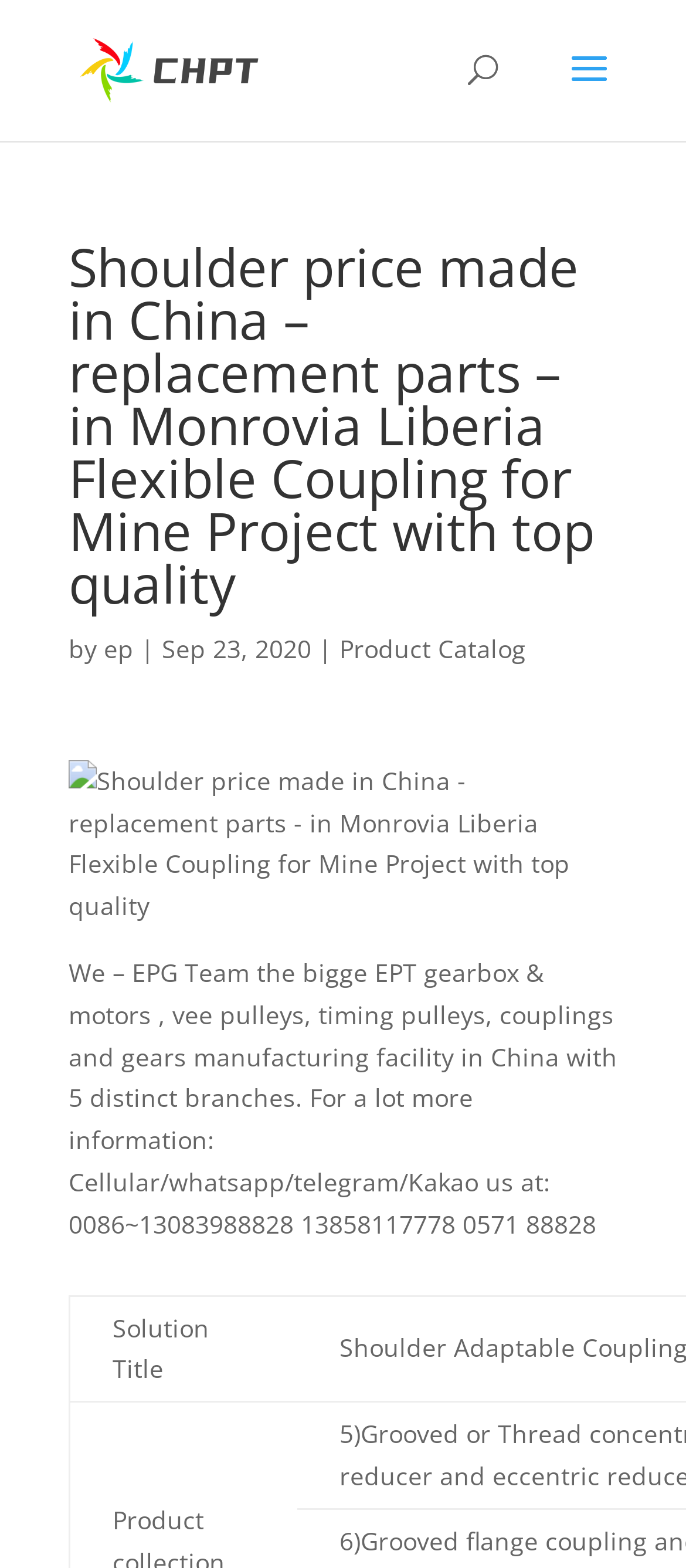Where is the company located? Based on the screenshot, please respond with a single word or phrase.

China